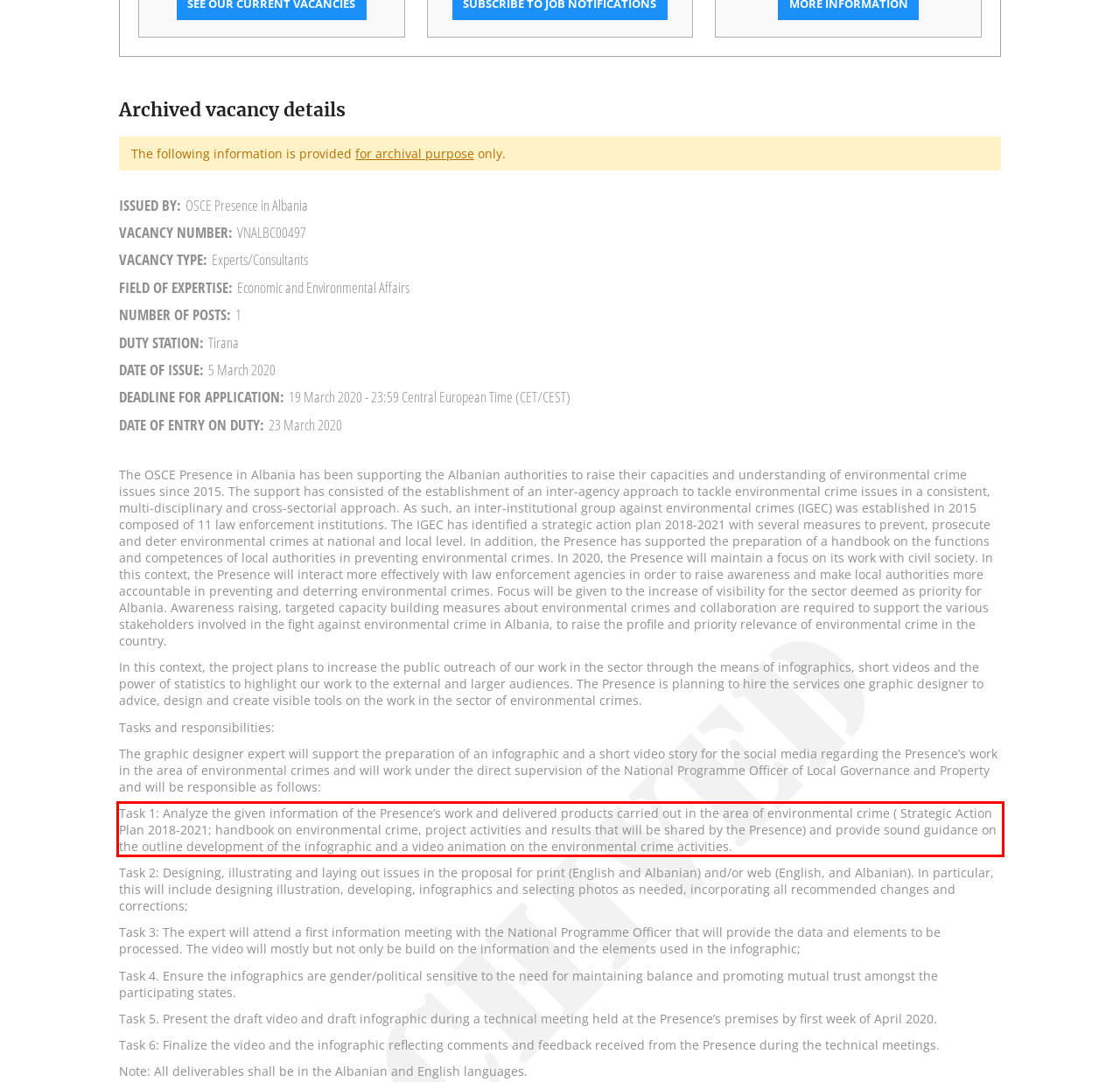You are provided with a screenshot of a webpage featuring a red rectangle bounding box. Extract the text content within this red bounding box using OCR.

Task 1: Analyze the given information of the Presence’s work and delivered products carried out in the area of environmental crime ( Strategic Action Plan 2018-2021; handbook on environmental crime, project activities and results that will be shared by the Presence) and provide sound guidance on the outline development of the infographic and a video animation on the environmental crime activities.